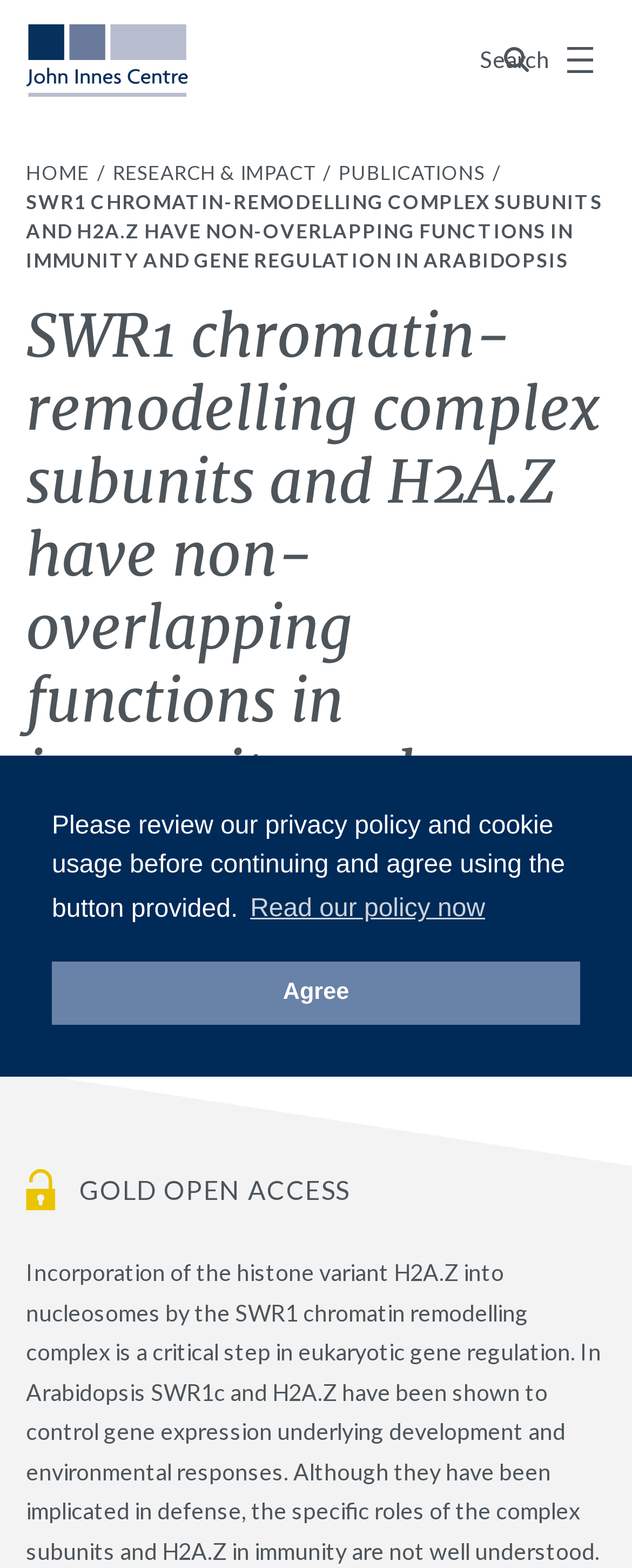Please indicate the bounding box coordinates of the element's region to be clicked to achieve the instruction: "Read the publication". Provide the coordinates as four float numbers between 0 and 1, i.e., [left, top, right, bottom].

[0.536, 0.102, 0.774, 0.118]